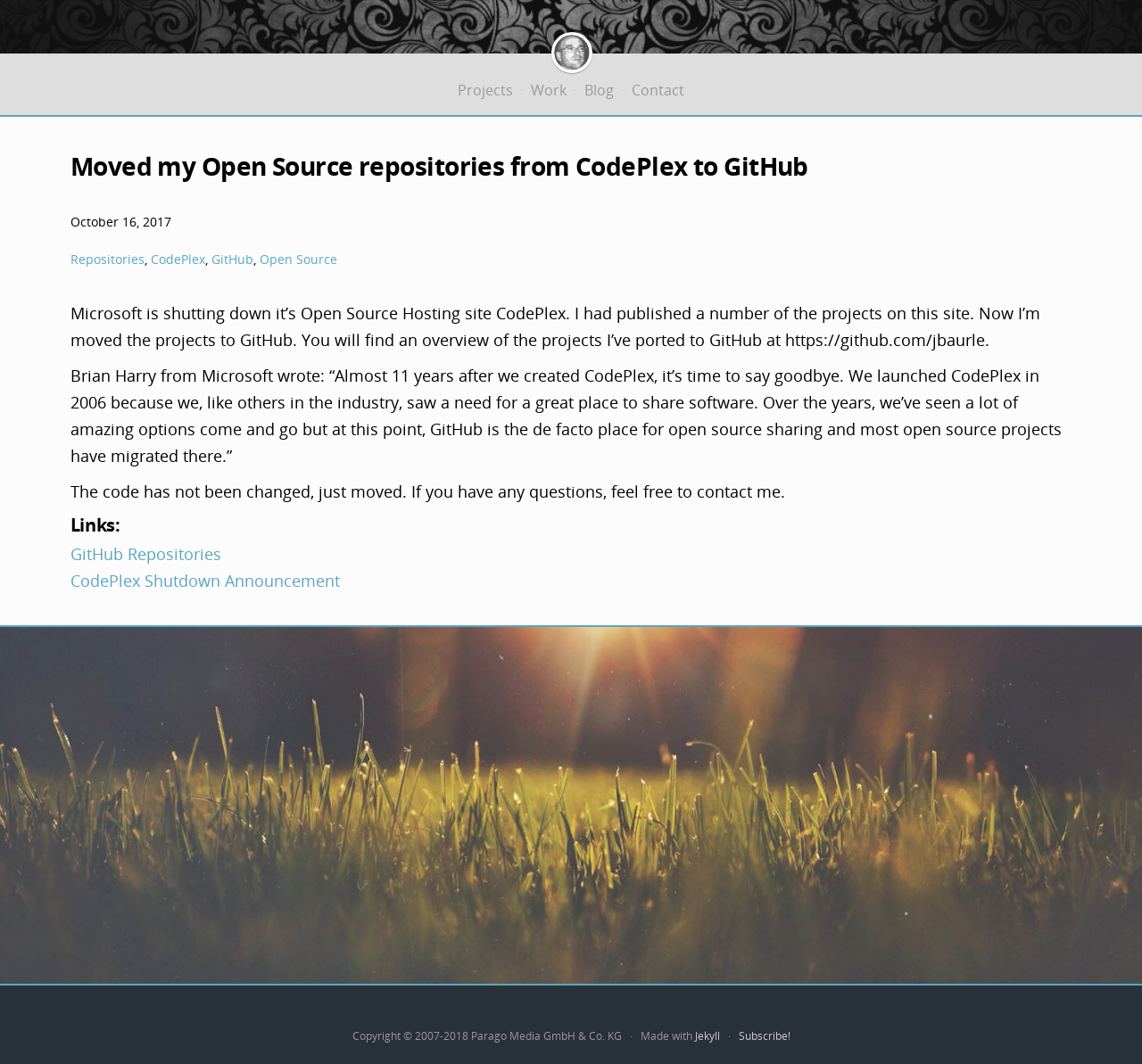What is the name of the company that owns the website?
Please provide a comprehensive answer to the question based on the webpage screenshot.

The name of the company that owns the website can be found by looking at the copyright information at the bottom of the webpage, which states 'Copyright © 2007-2018 Parago Media GmbH & Co. KG'.